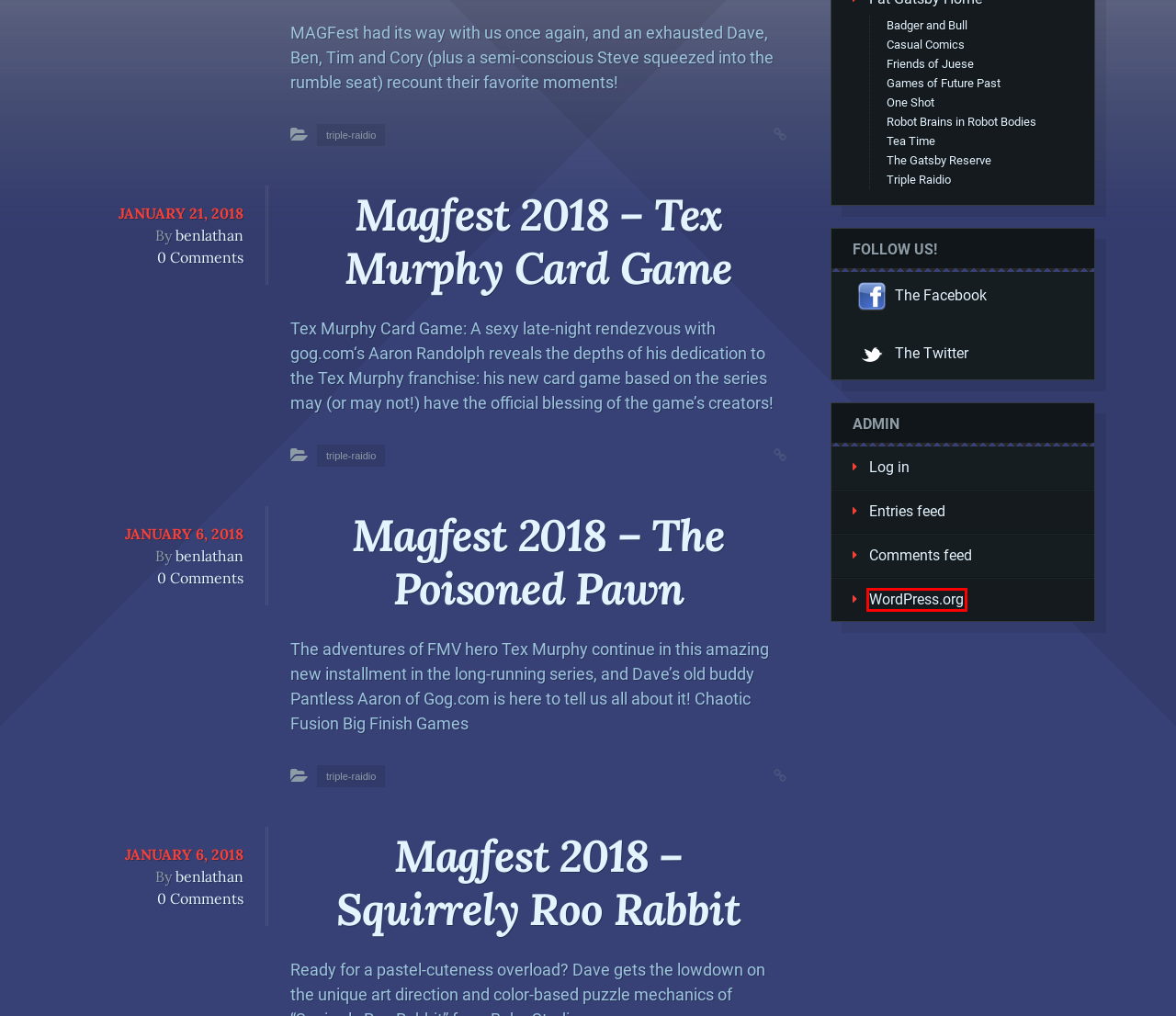Given a webpage screenshot with a UI element marked by a red bounding box, choose the description that best corresponds to the new webpage that will appear after clicking the element. The candidates are:
A. Magfest 2018 – The Poisoned Pawn
B. Blog Tool, Publishing Platform, and CMS – WordPress.org
C. Log In ‹ Fat Gatsby — WordPress
D. Fat Gatsby
E. Badger and Bull
F. Games of Future Past
G. triple-raidio
H. The Gatsby Reserve

B